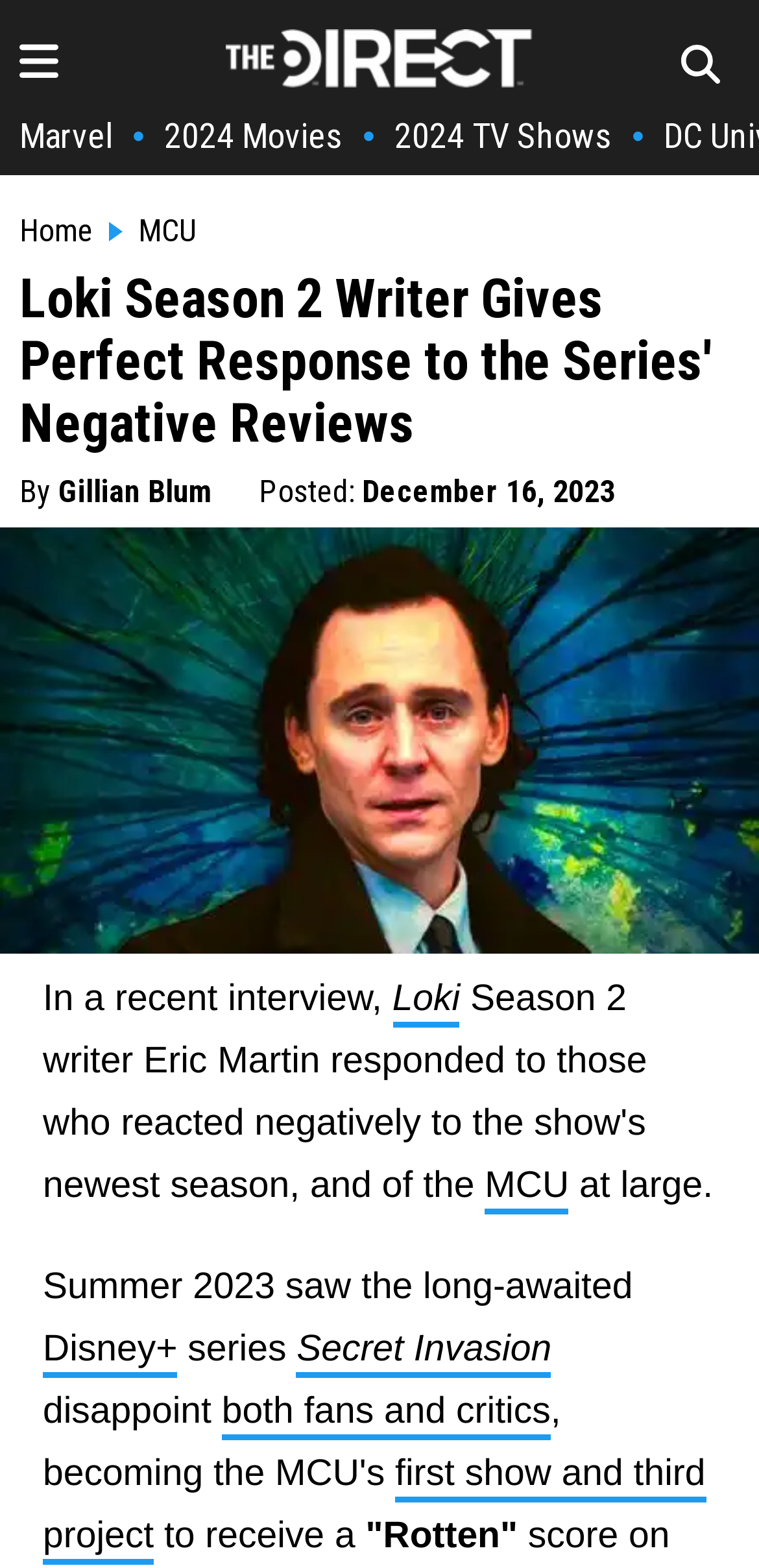Indicate the bounding box coordinates of the element that must be clicked to execute the instruction: "go to The Direct Homepage". The coordinates should be given as four float numbers between 0 and 1, i.e., [left, top, right, bottom].

[0.297, 0.04, 0.703, 0.061]